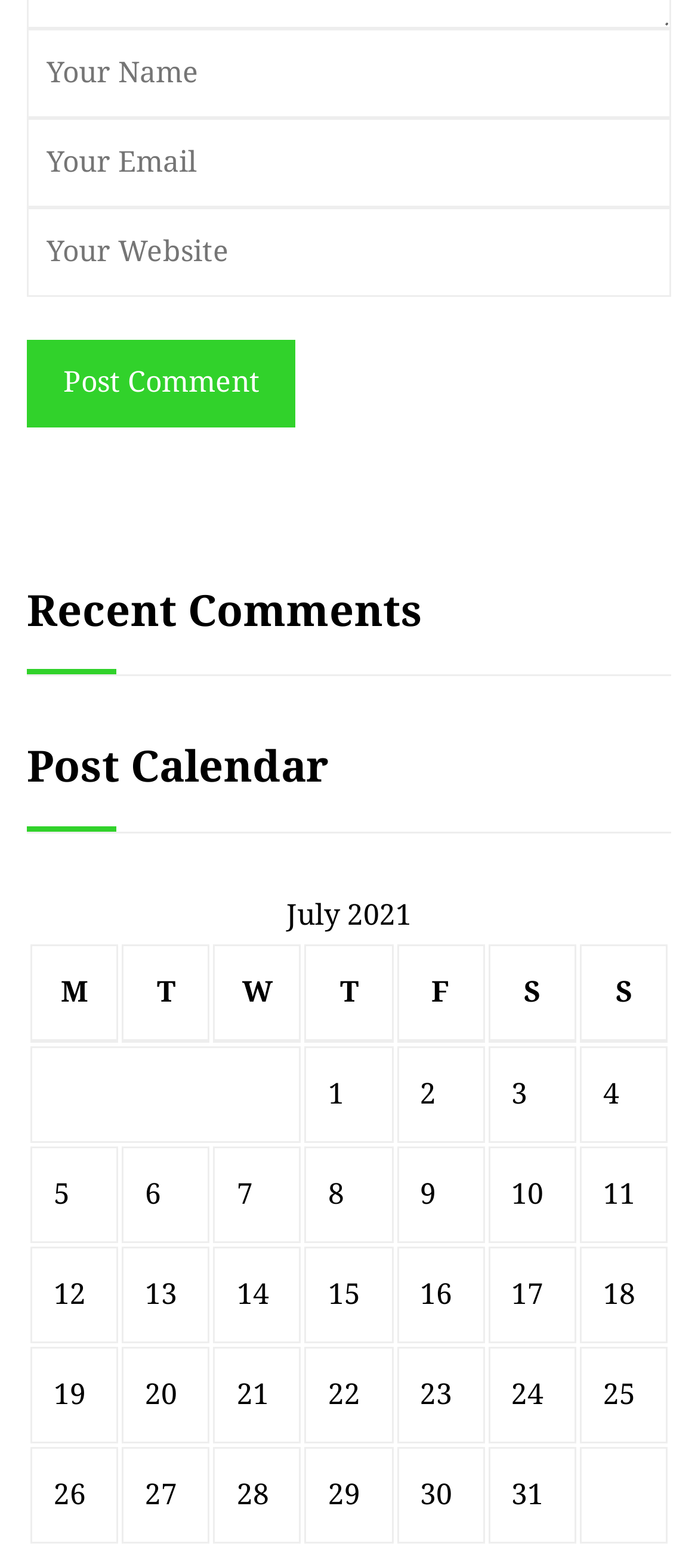Locate the bounding box of the UI element defined by this description: "5". The coordinates should be given as four float numbers between 0 and 1, formatted as [left, top, right, bottom].

[0.077, 0.75, 0.1, 0.772]